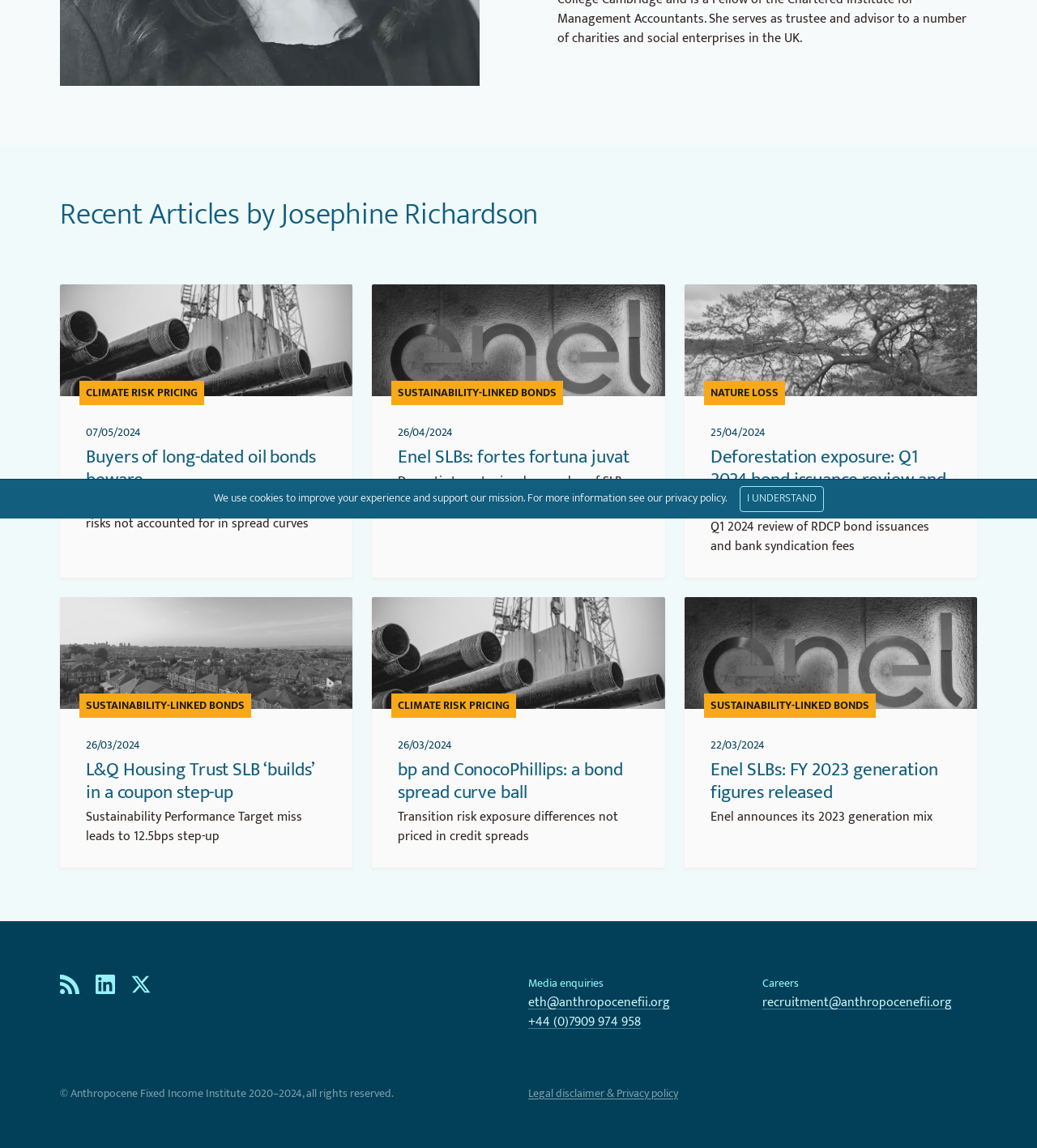Please find the bounding box for the following UI element description. Provide the coordinates in (top-left x, top-left y, bottom-right x, bottom-right y) format, with values between 0 and 1: eth@anthropocenefii.org

[0.509, 0.865, 0.716, 0.882]